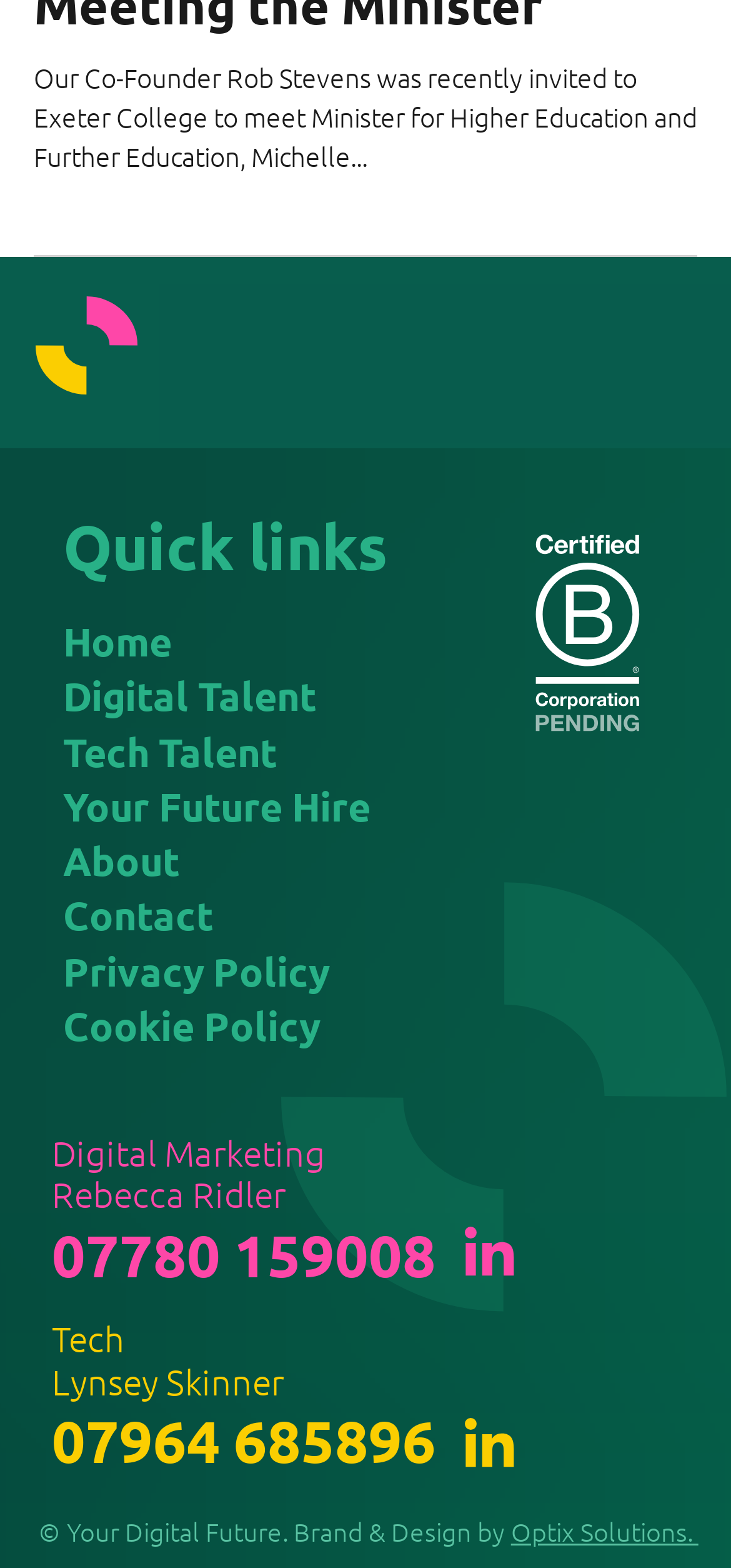What are the two phone numbers mentioned on the webpage?
Based on the image, respond with a single word or phrase.

07780 159008 and 07964 685896